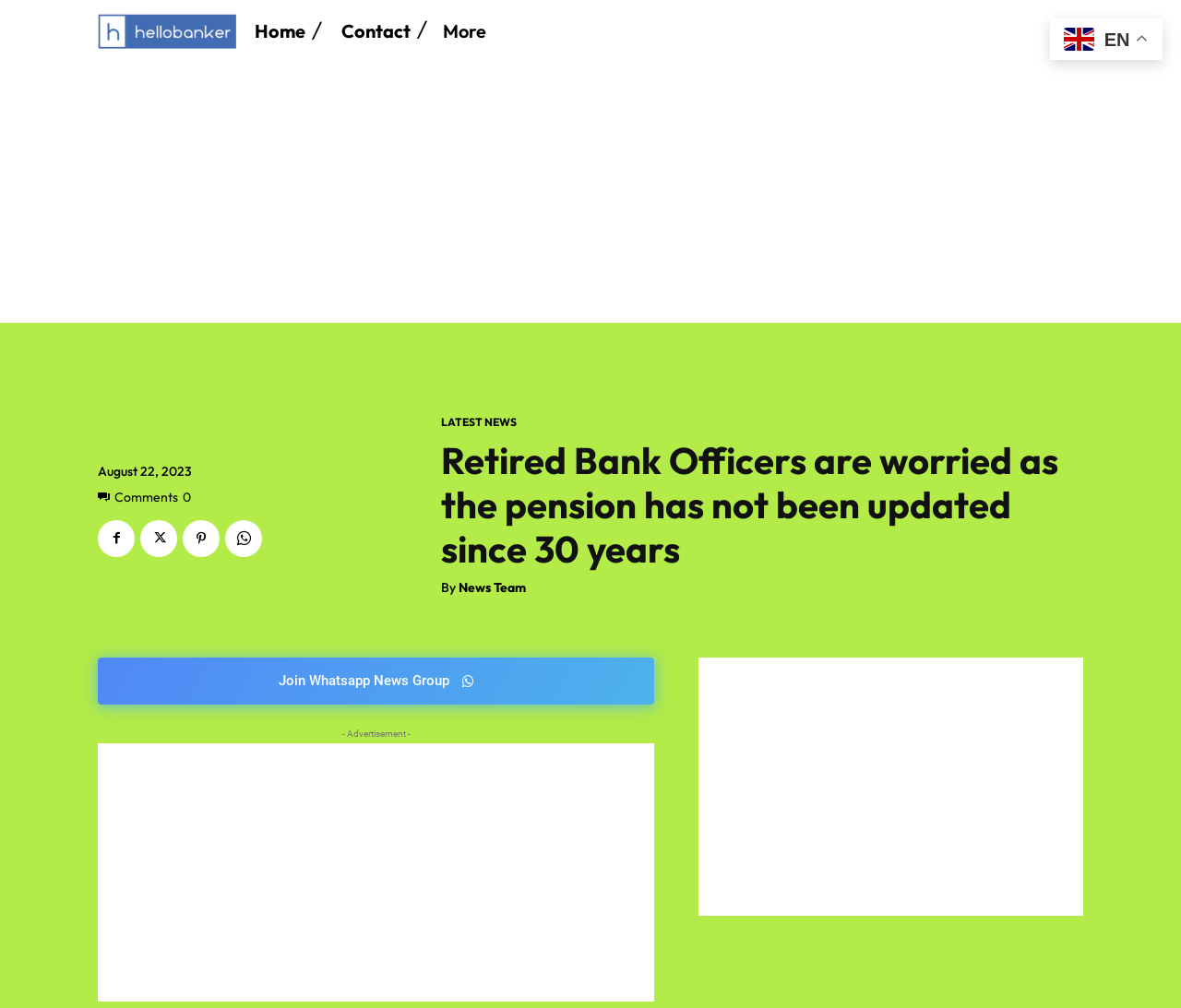Bounding box coordinates must be specified in the format (top-left x, top-left y, bottom-right x, bottom-right y). All values should be floating point numbers between 0 and 1. What are the bounding box coordinates of the UI element described as: Facebook

[0.539, 0.483, 0.6, 0.555]